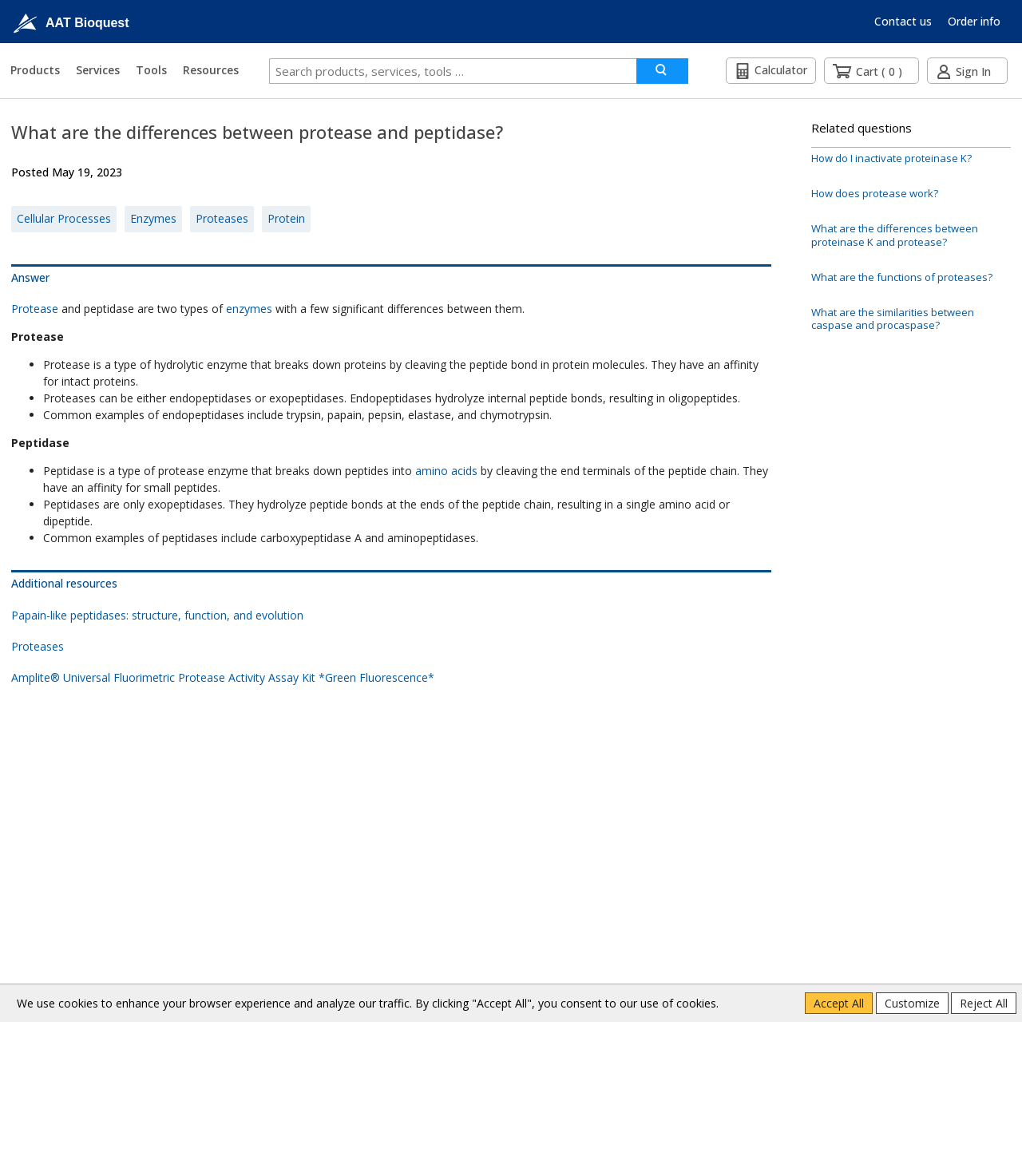Please provide the bounding box coordinates for the element that needs to be clicked to perform the following instruction: "Learn about squishy ball toys". The coordinates should be given as four float numbers between 0 and 1, i.e., [left, top, right, bottom].

None